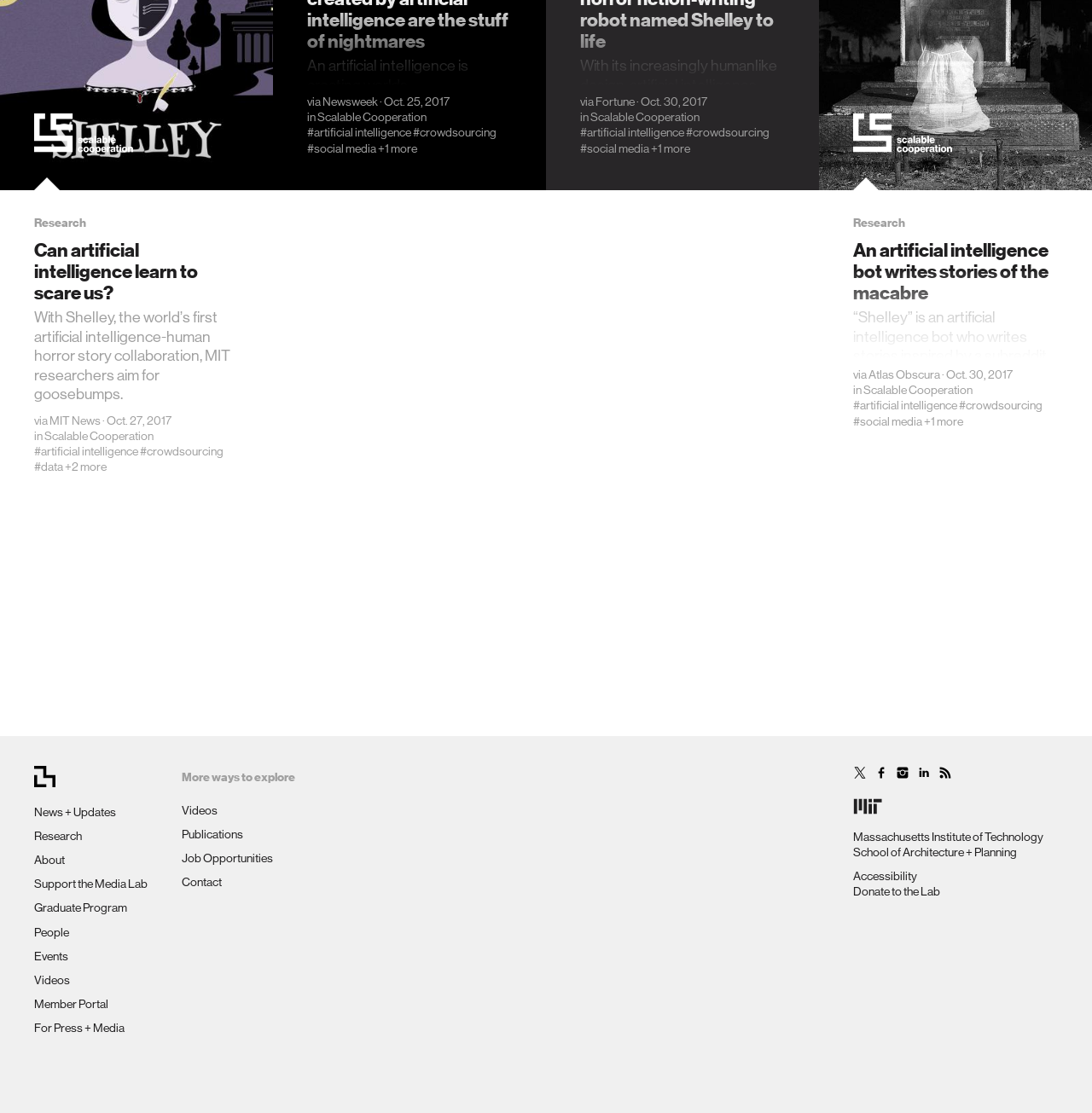What is the name of the university associated with the Media Lab?
Please describe in detail the information shown in the image to answer the question.

The answer can be found at the bottom of the webpage, where it mentions 'Massachusetts Institute of Technology' as the university associated with the Media Lab.